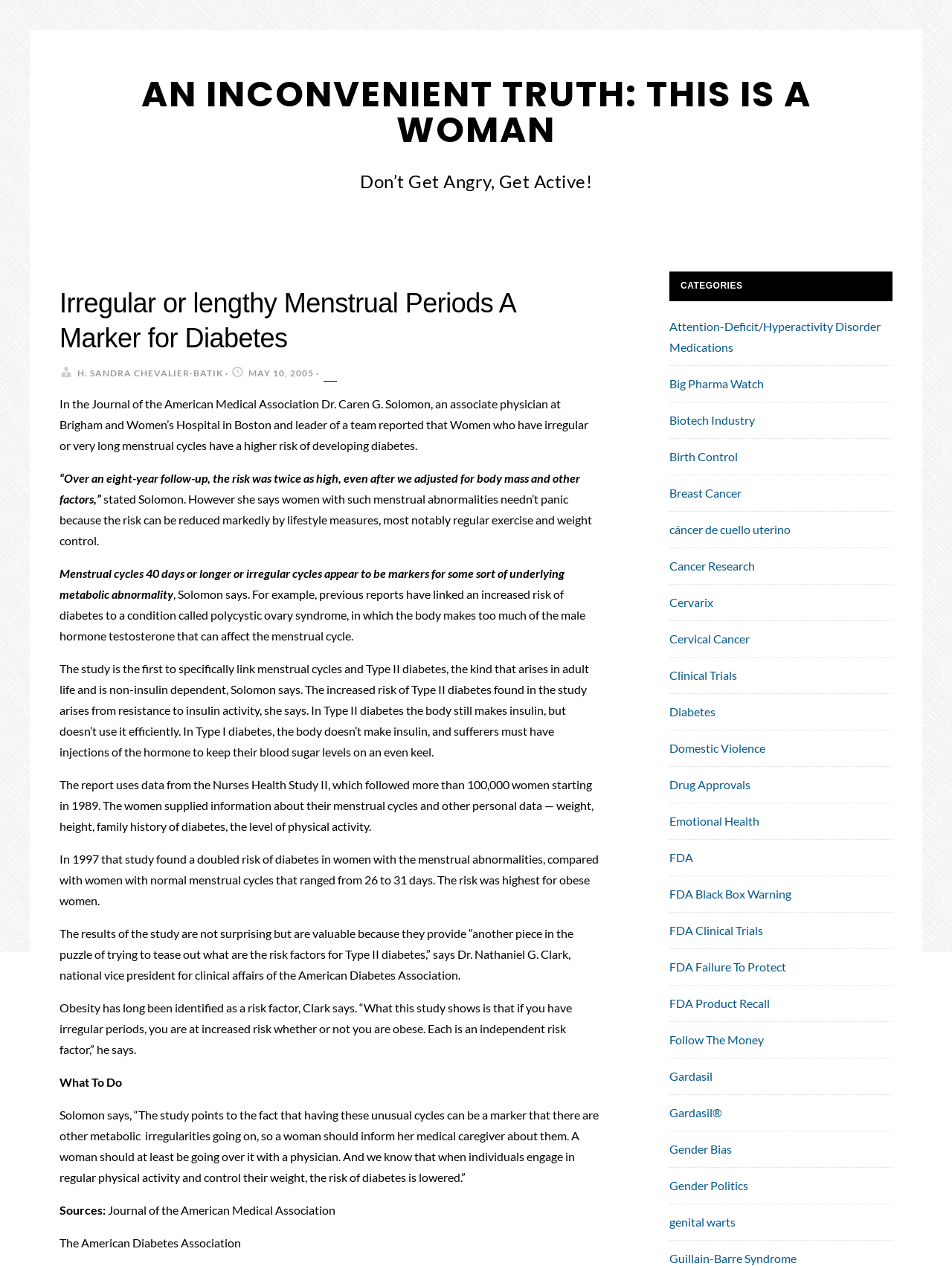Detail the various sections and features present on the webpage.

This webpage is about an article discussing the link between irregular or lengthy menstrual periods and the risk of developing diabetes. The article's title, "Irregular or lengthy Menstrual Periods A Marker for Diabetes - An Inconvenient Truth: This Is a Woman", is prominently displayed at the top of the page. Below the title, there is a heading that reads "Don’t Get Angry, Get Active!".

The main content of the article is divided into several paragraphs, which are arranged in a vertical column. The text is dense and informative, with quotes from Dr. Caren G. Solomon, an associate physician at Brigham and Women's Hospital in Boston. The article discusses the findings of a study that links menstrual cycles and Type II diabetes, and how lifestyle measures such as regular exercise and weight control can reduce the risk of diabetes.

To the right of the main content, there is a sidebar with several categories and links to related topics, including Attention-Deficit/Hyperactivity Disorder Medications, Big Pharma Watch, Biotech Industry, and more. There are 27 links in total, each with a brief description.

At the bottom of the page, there is a section titled "What To Do", which provides advice on how women can reduce their risk of diabetes. The article concludes with a list of sources, including the Journal of the American Medical Association and the American Diabetes Association.